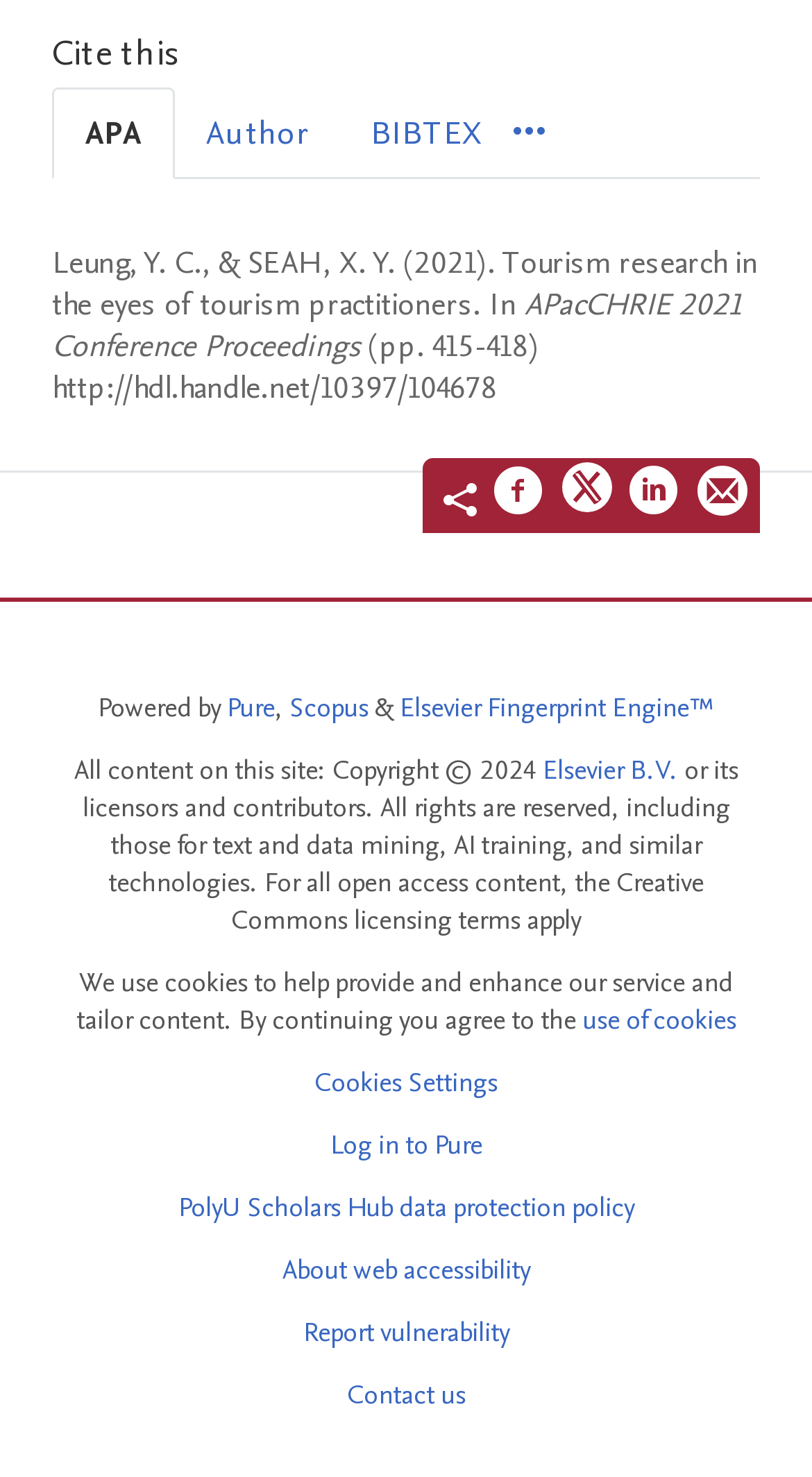What is the title of the research paper?
Answer with a single word or phrase, using the screenshot for reference.

Tourism research in the eyes of tourism practitioners